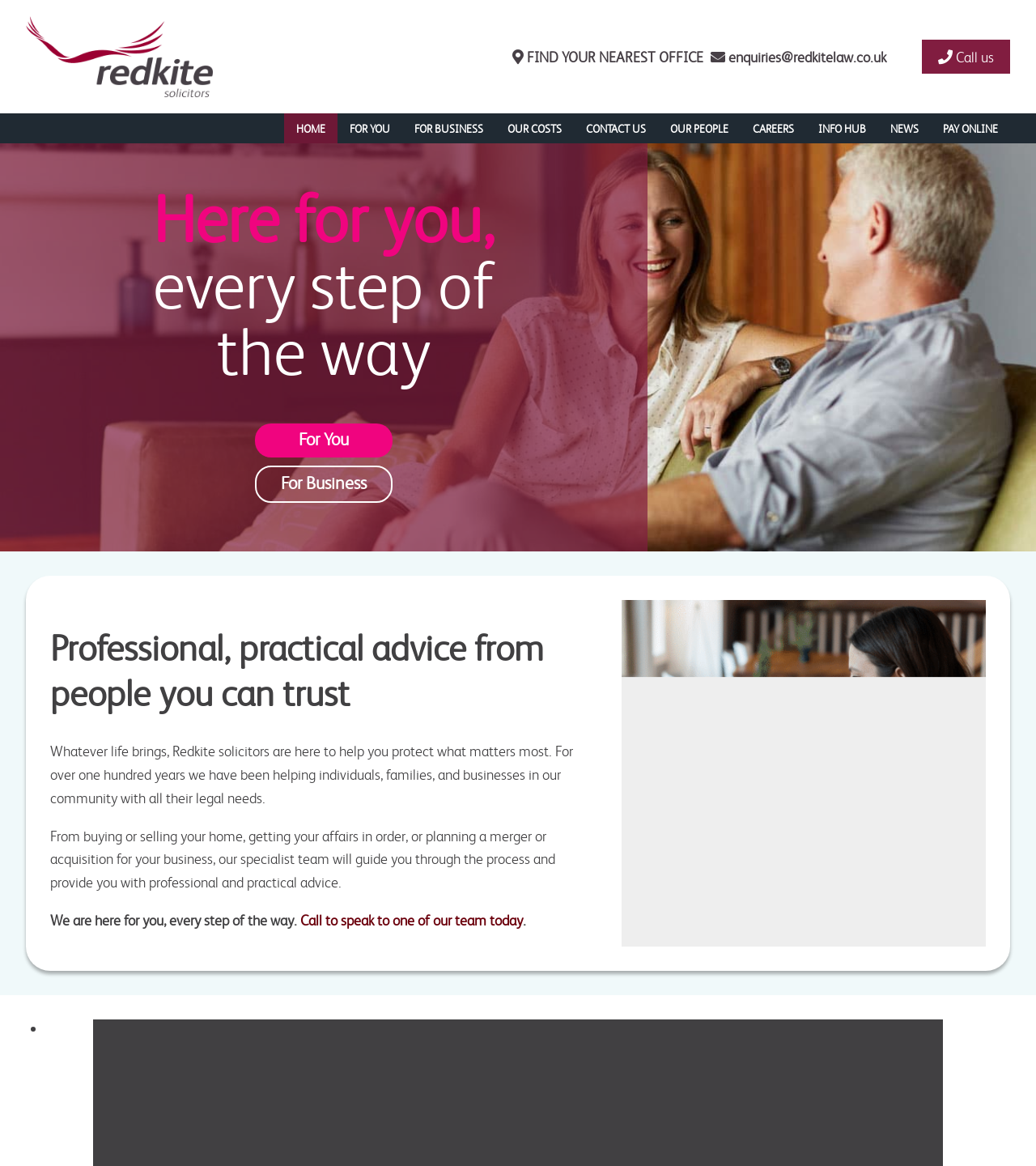Please identify the bounding box coordinates of the area that needs to be clicked to follow this instruction: "Click HOME".

[0.274, 0.097, 0.326, 0.123]